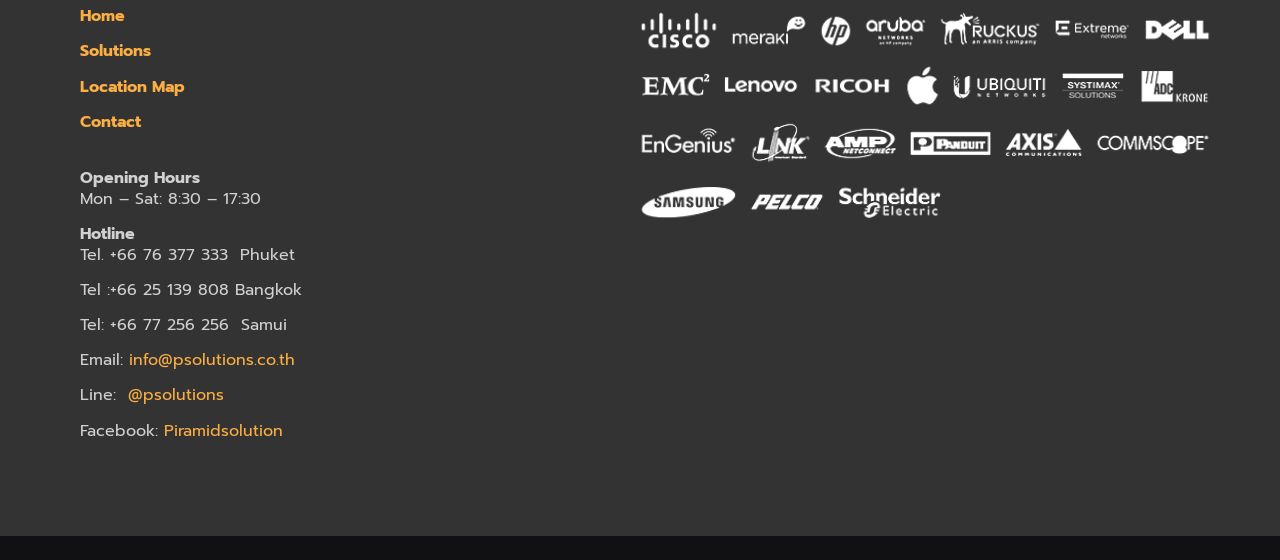Respond with a single word or phrase:
What are the operating hours of the business?

Mon – Sat: 8:30 – 17:30